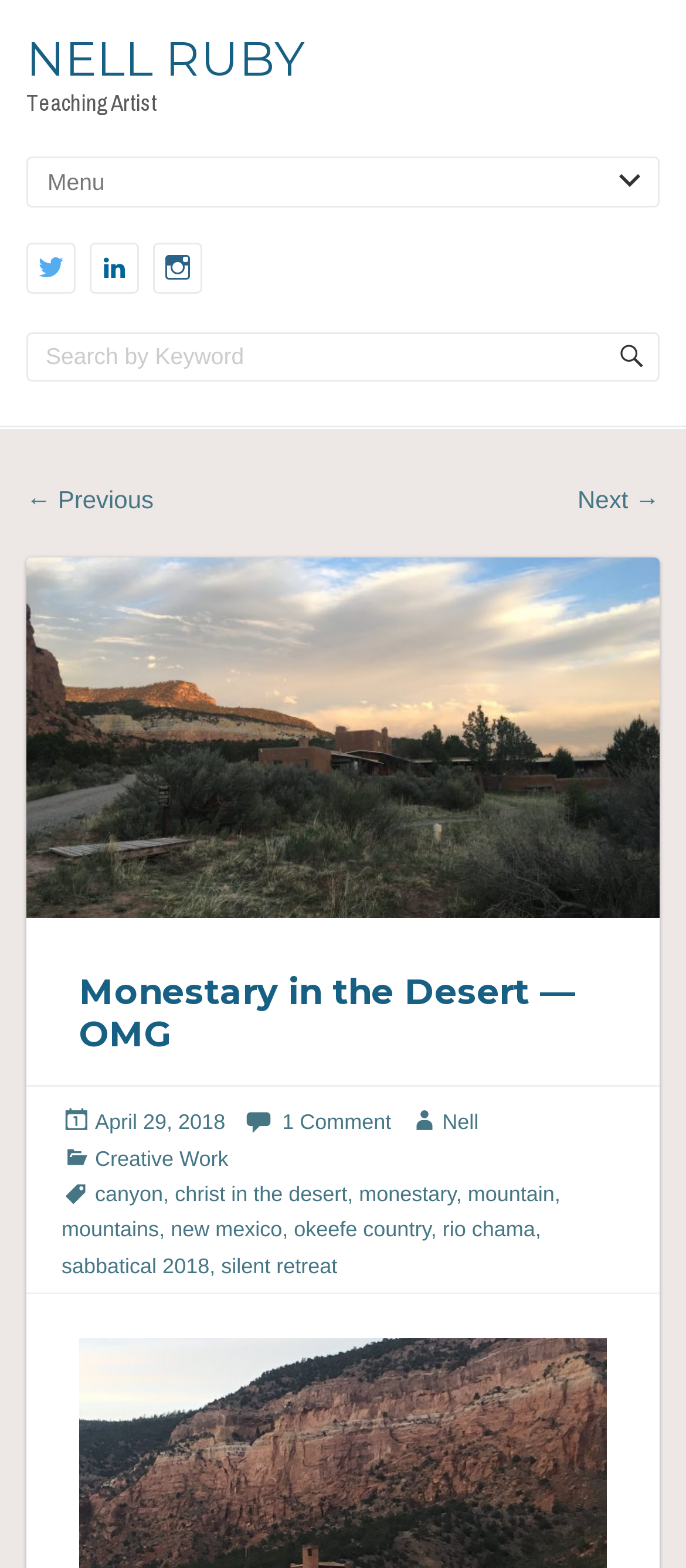For the given element description name="s" placeholder="Search by Keyword", determine the bounding box coordinates of the UI element. The coordinates should follow the format (top-left x, top-left y, bottom-right x, bottom-right y) and be within the range of 0 to 1.

[0.038, 0.21, 0.962, 0.242]